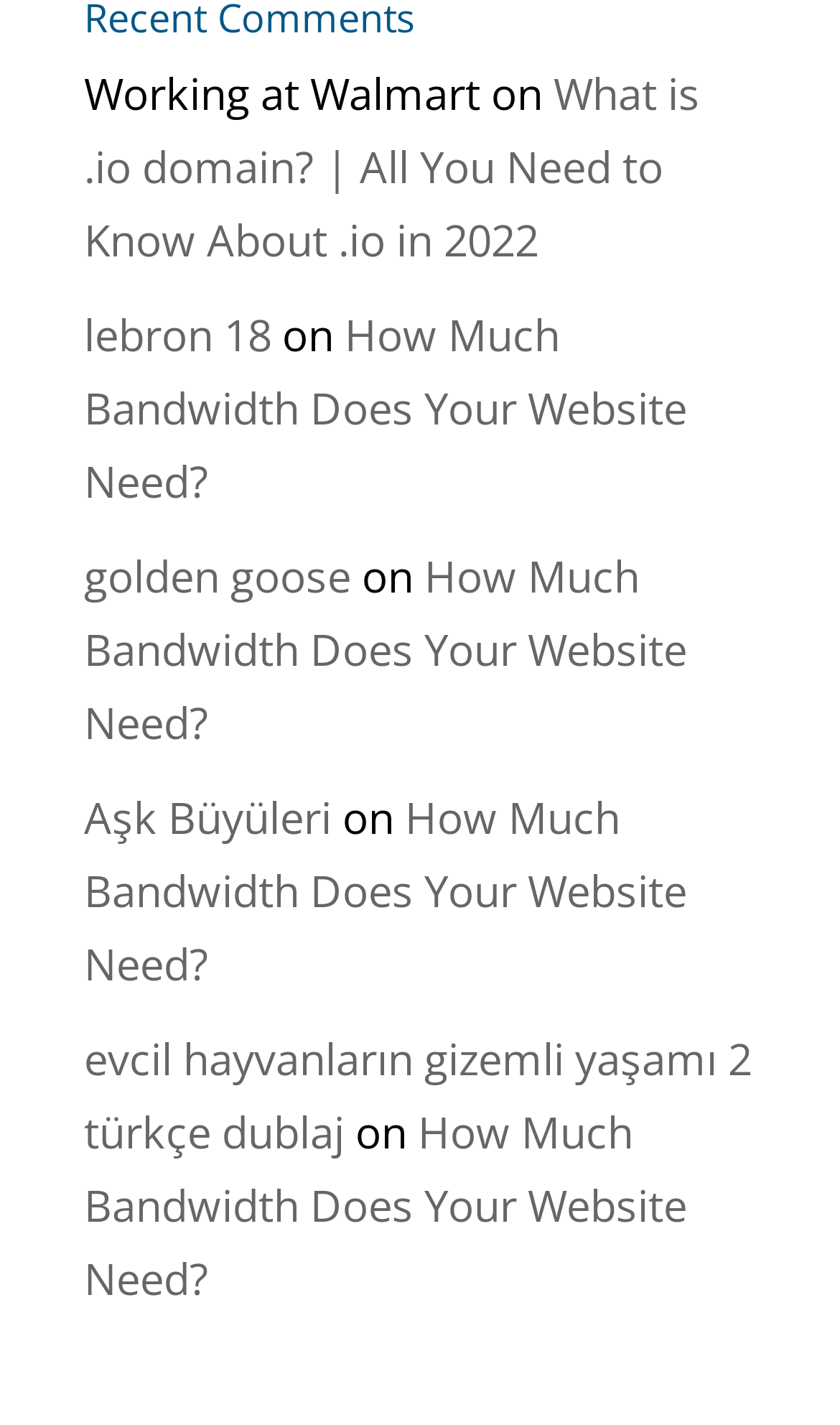Identify the bounding box coordinates of the region I need to click to complete this instruction: "Read about 'How Much Bandwidth Does Your Website Need?'".

[0.1, 0.215, 0.818, 0.359]